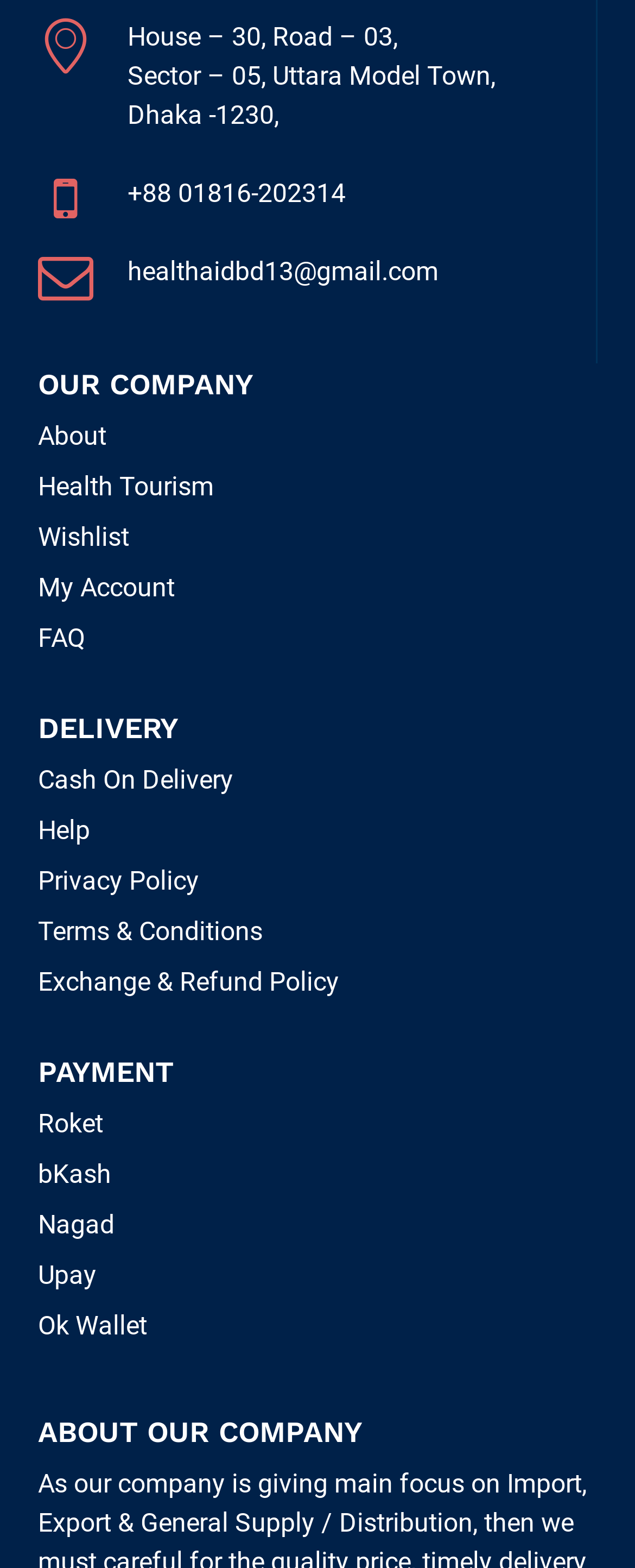How many payment methods are available?
Please respond to the question with a detailed and informative answer.

I counted the number of links under the 'PAYMENT' heading, which are Roket, bKash, Nagad, Upay, and Ok Wallet, to find the total number of payment methods available.